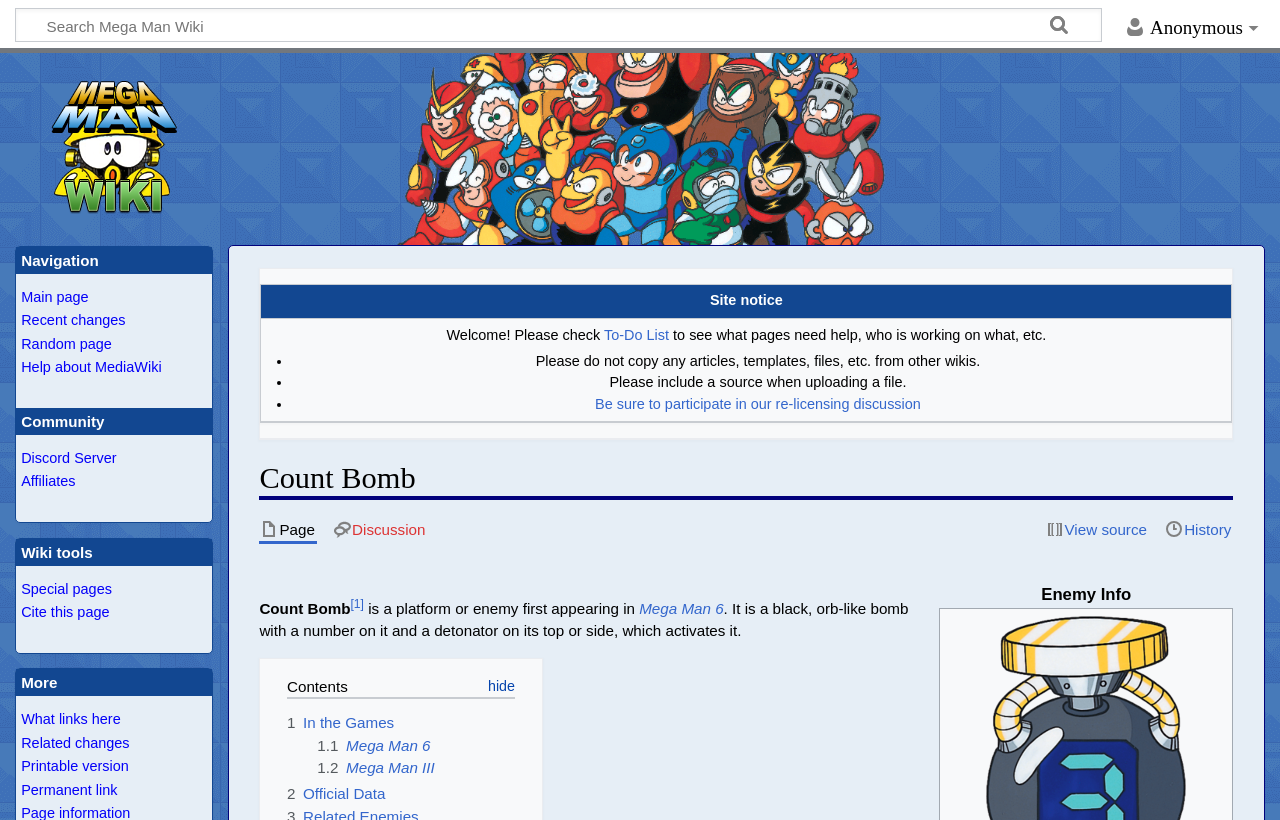Provide the bounding box coordinates for the UI element that is described as: "1.2 Mega Man III".

[0.248, 0.926, 0.34, 0.947]